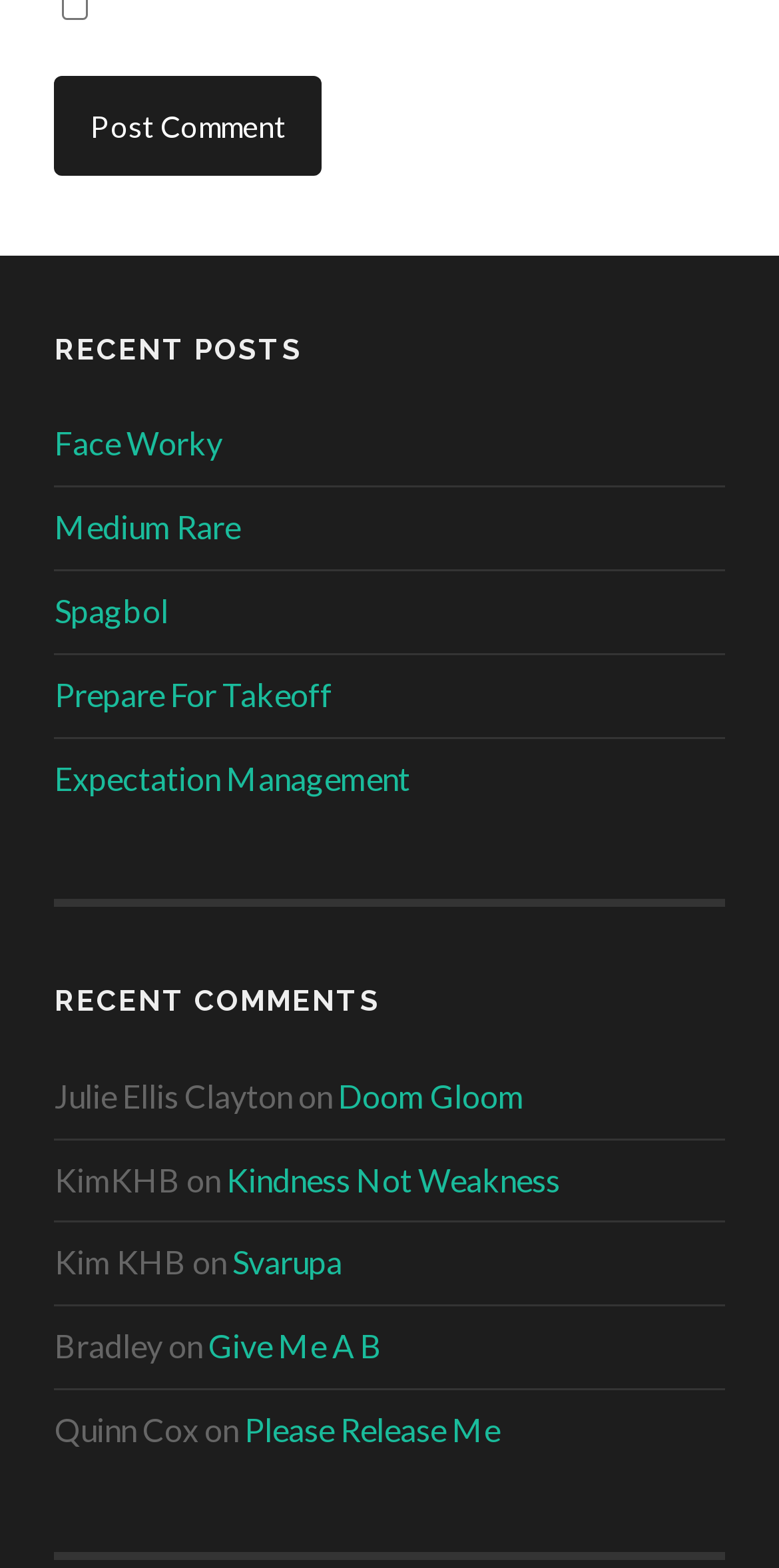Determine the bounding box coordinates of the region that needs to be clicked to achieve the task: "Go to the 'Doom Gloom' link".

[0.434, 0.686, 0.673, 0.711]